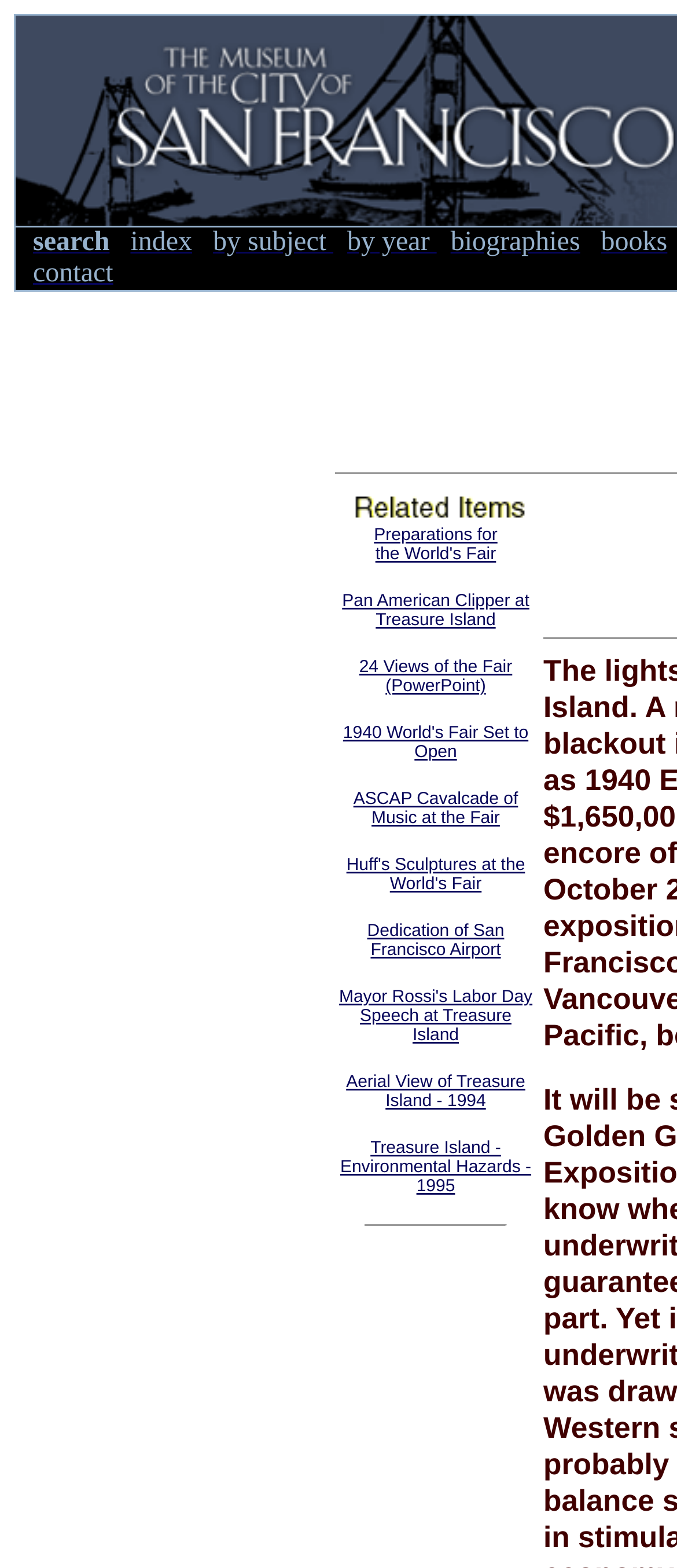What is the purpose of the links on this webpage?
Please use the image to provide an in-depth answer to the question.

The links on this webpage, such as 'Preparations for the World's Fair', 'Pan American Clipper at Treasure Island', etc., seem to be providing related information about the 1939 Treasure Island World's Fair, suggesting that the purpose of these links is to provide additional resources or information to users.